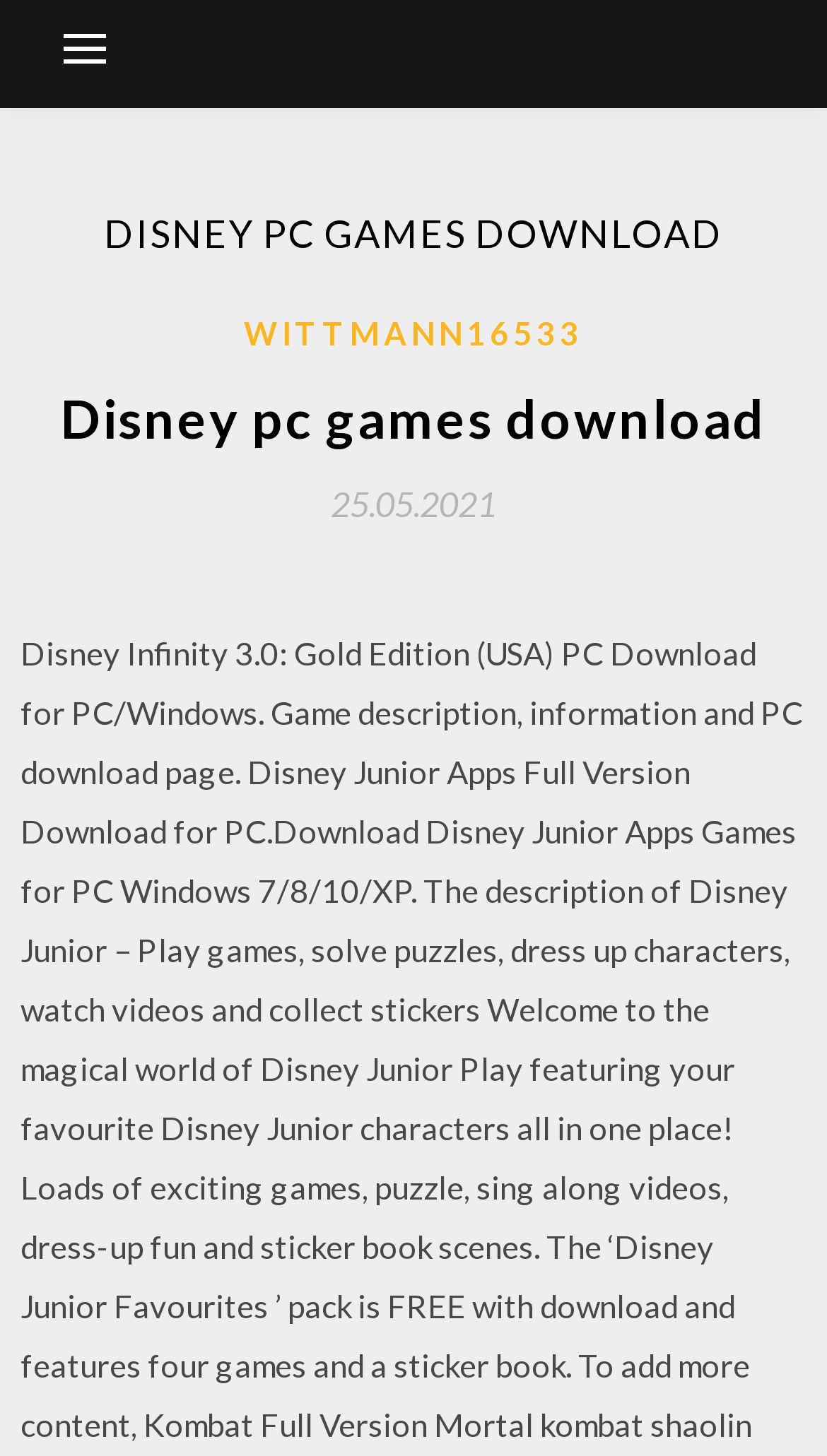Determine the bounding box coordinates (top-left x, top-left y, bottom-right x, bottom-right y) of the UI element described in the following text: Wittmann16533

[0.295, 0.211, 0.705, 0.247]